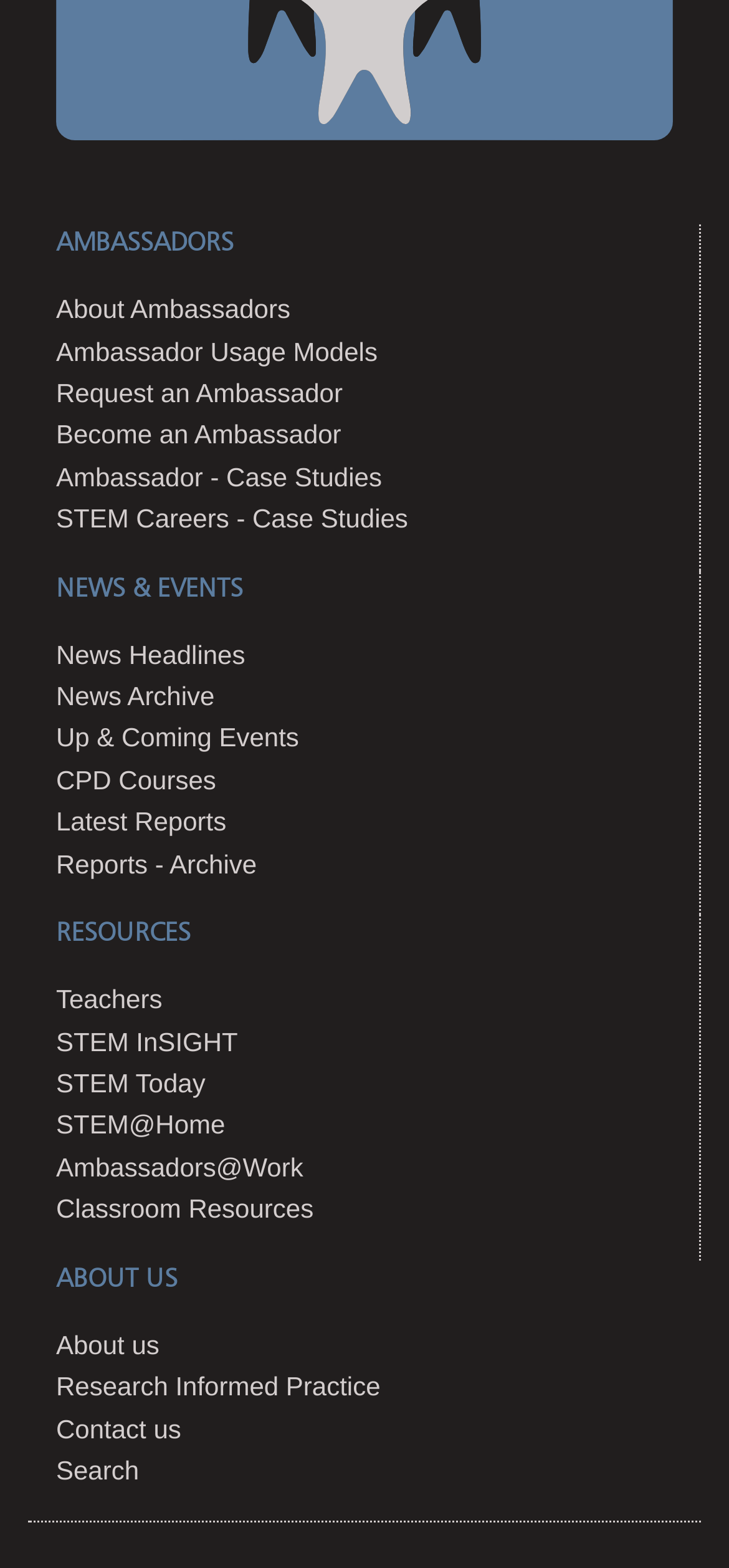How many categories are listed on the webpage?
Please give a detailed and elaborate explanation in response to the question.

I counted the number of category headings on the webpage, which are 'AMBASSADORS', 'NEWS & EVENTS', 'RESOURCES', and 'ABOUT US'. There are 4 categories in total.